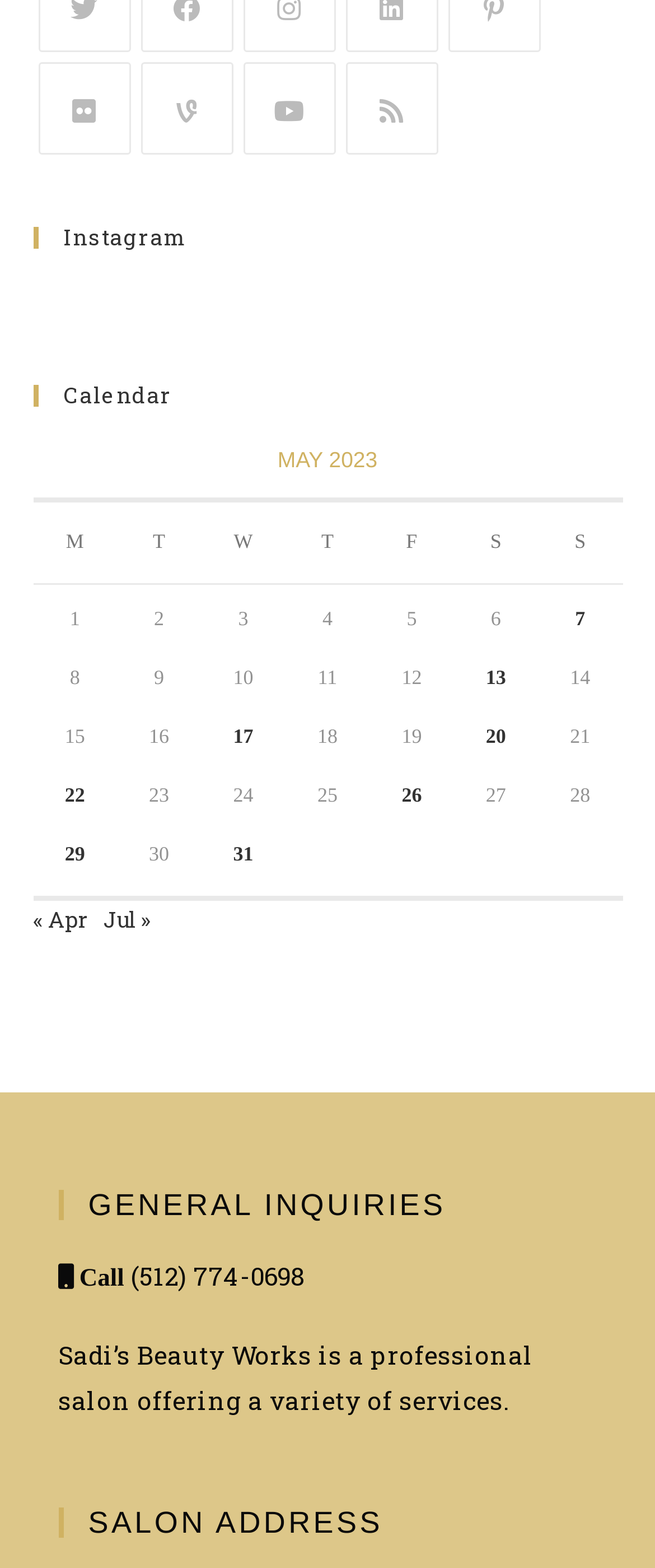Please determine the bounding box coordinates of the element to click in order to execute the following instruction: "Check the 'Posts published on May 13, 2023'". The coordinates should be four float numbers between 0 and 1, specified as [left, top, right, bottom].

[0.693, 0.411, 0.821, 0.448]